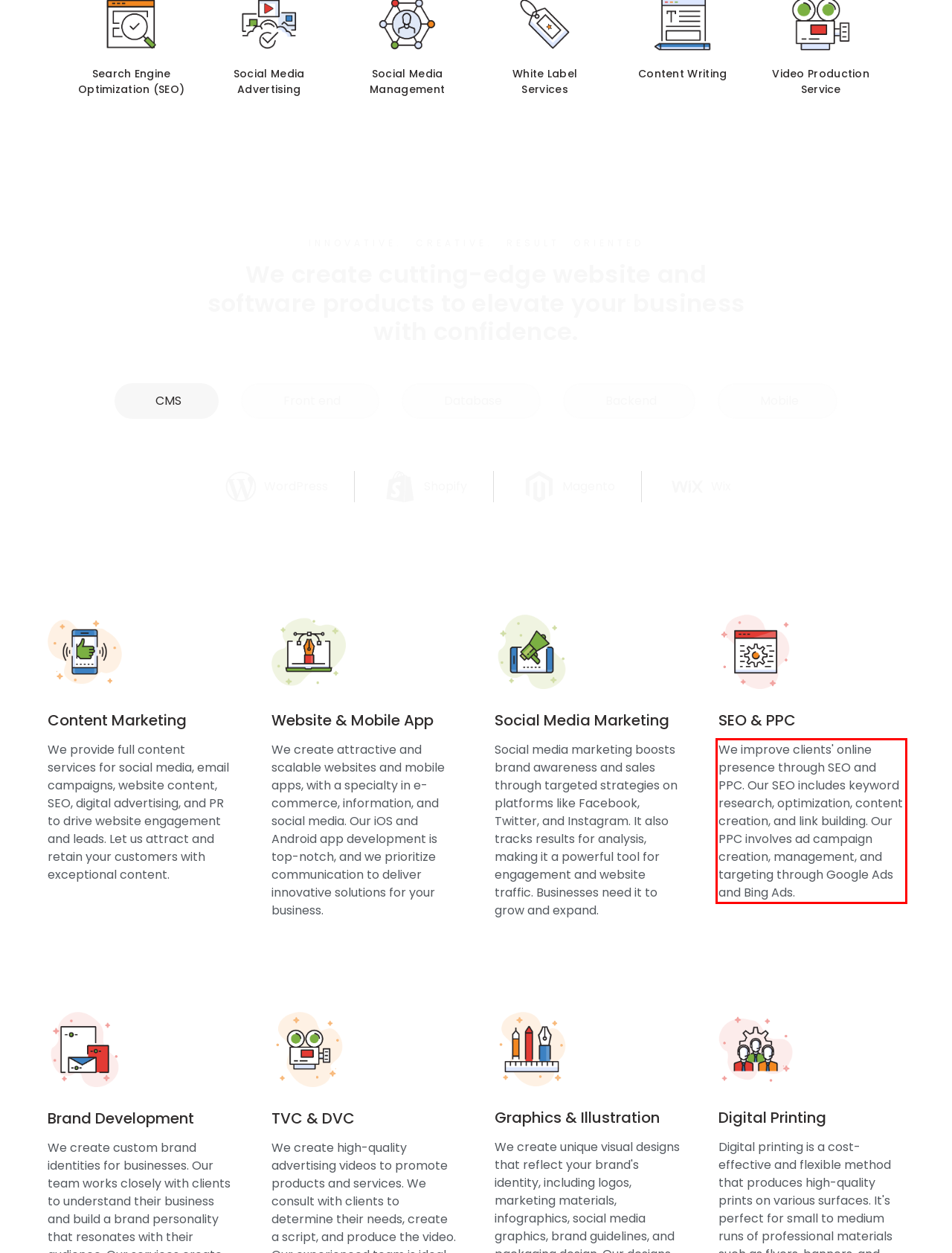There is a UI element on the webpage screenshot marked by a red bounding box. Extract and generate the text content from within this red box.

We improve clients' online presence through SEO and PPC. Our SEO includes keyword research, optimization, content creation, and link building. Our PPC involves ad campaign creation, management, and targeting through Google Ads and Bing Ads.